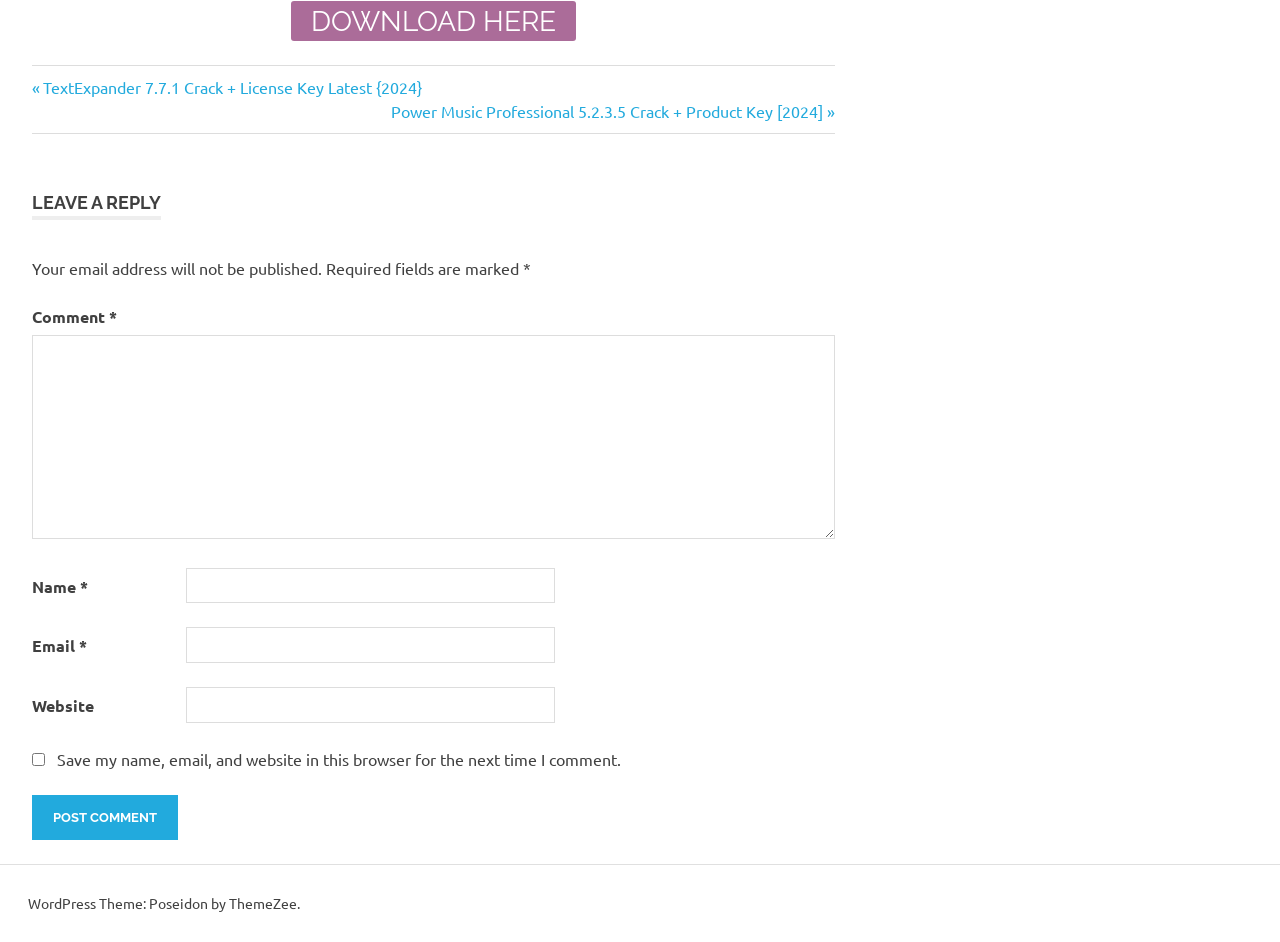Pinpoint the bounding box coordinates of the clickable element needed to complete the instruction: "Click the best cpu booster link". The coordinates should be provided as four float numbers between 0 and 1: [left, top, right, bottom].

[0.025, 0.069, 0.074, 0.143]